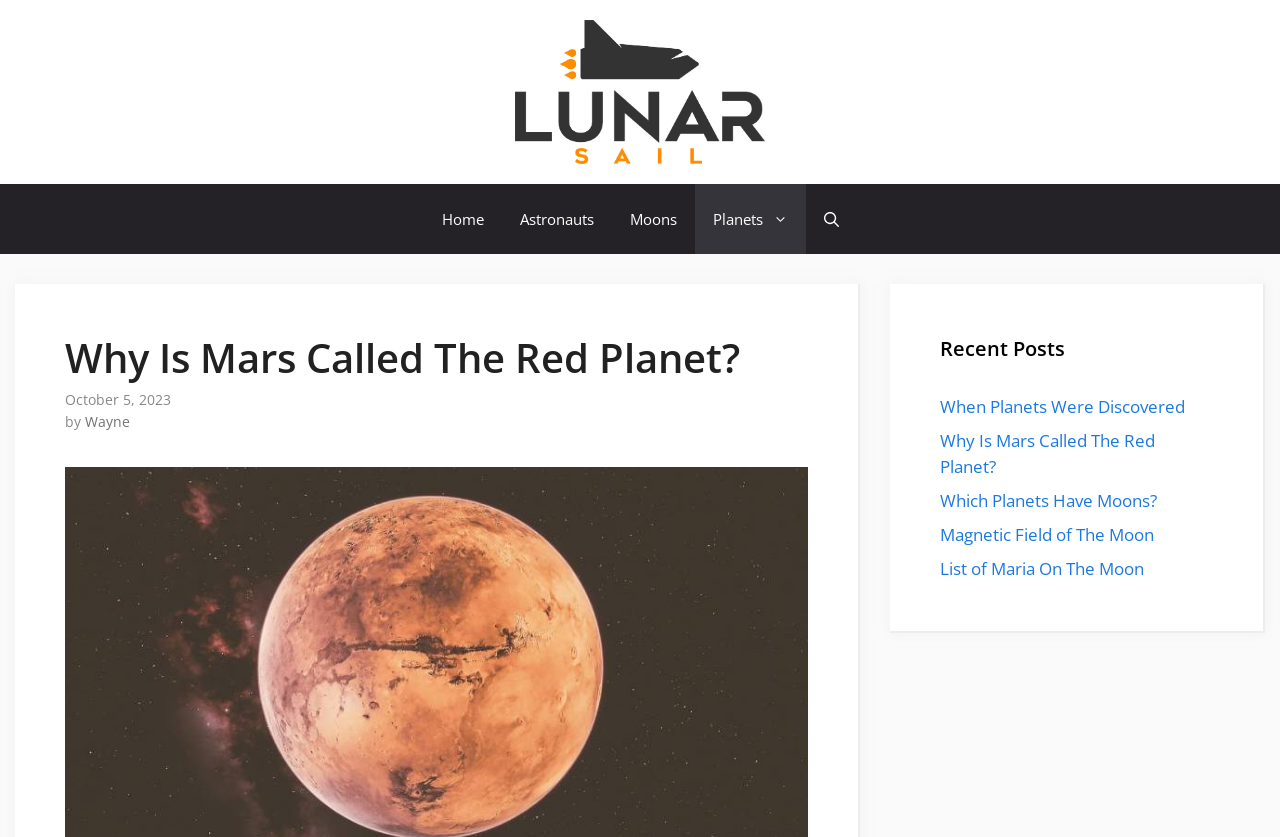Please find the bounding box coordinates of the element that must be clicked to perform the given instruction: "go to home page". The coordinates should be four float numbers from 0 to 1, i.e., [left, top, right, bottom].

[0.331, 0.22, 0.392, 0.304]